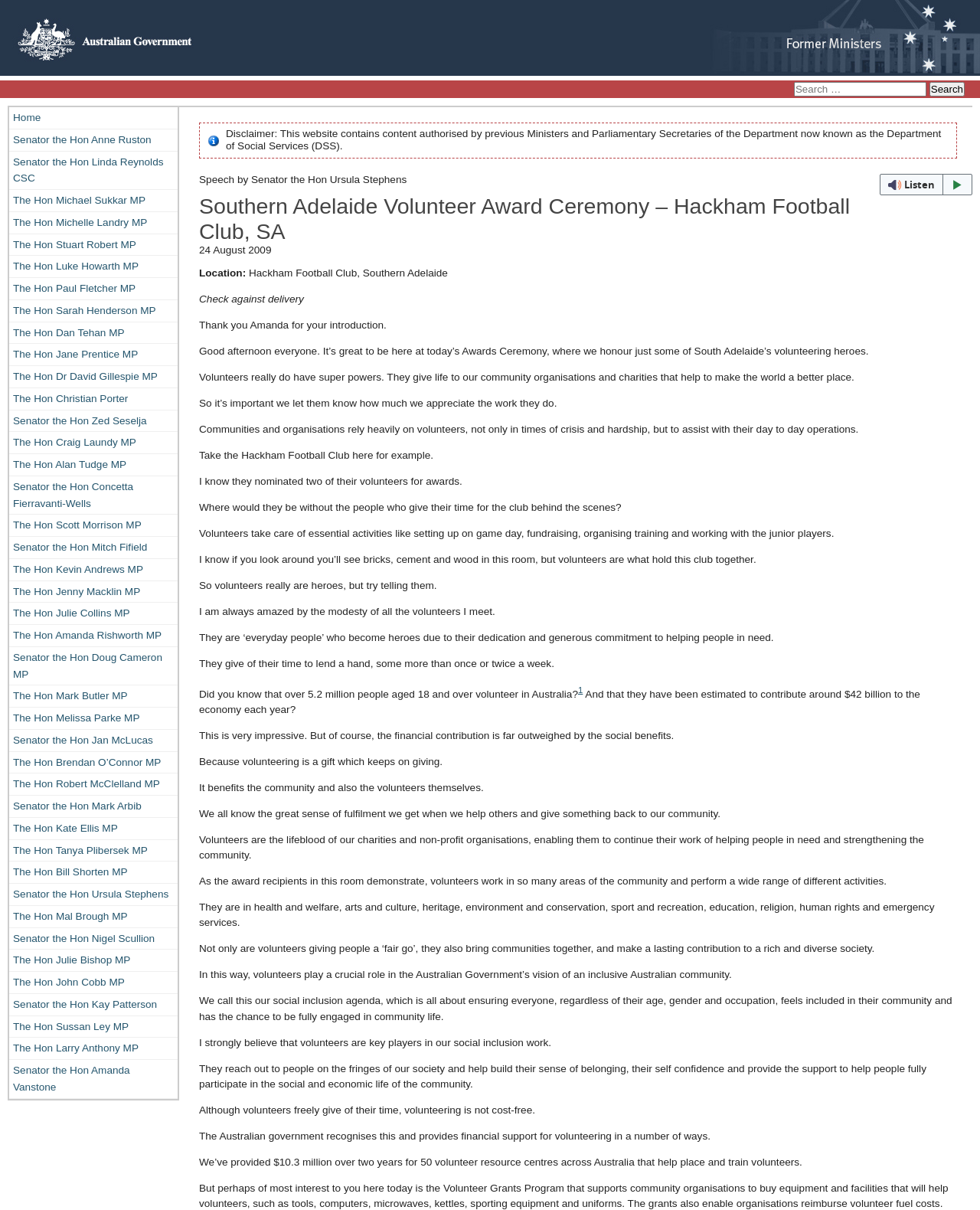Use a single word or phrase to answer the question:
What is the estimated economic contribution of volunteers in Australia?

around $42 billion